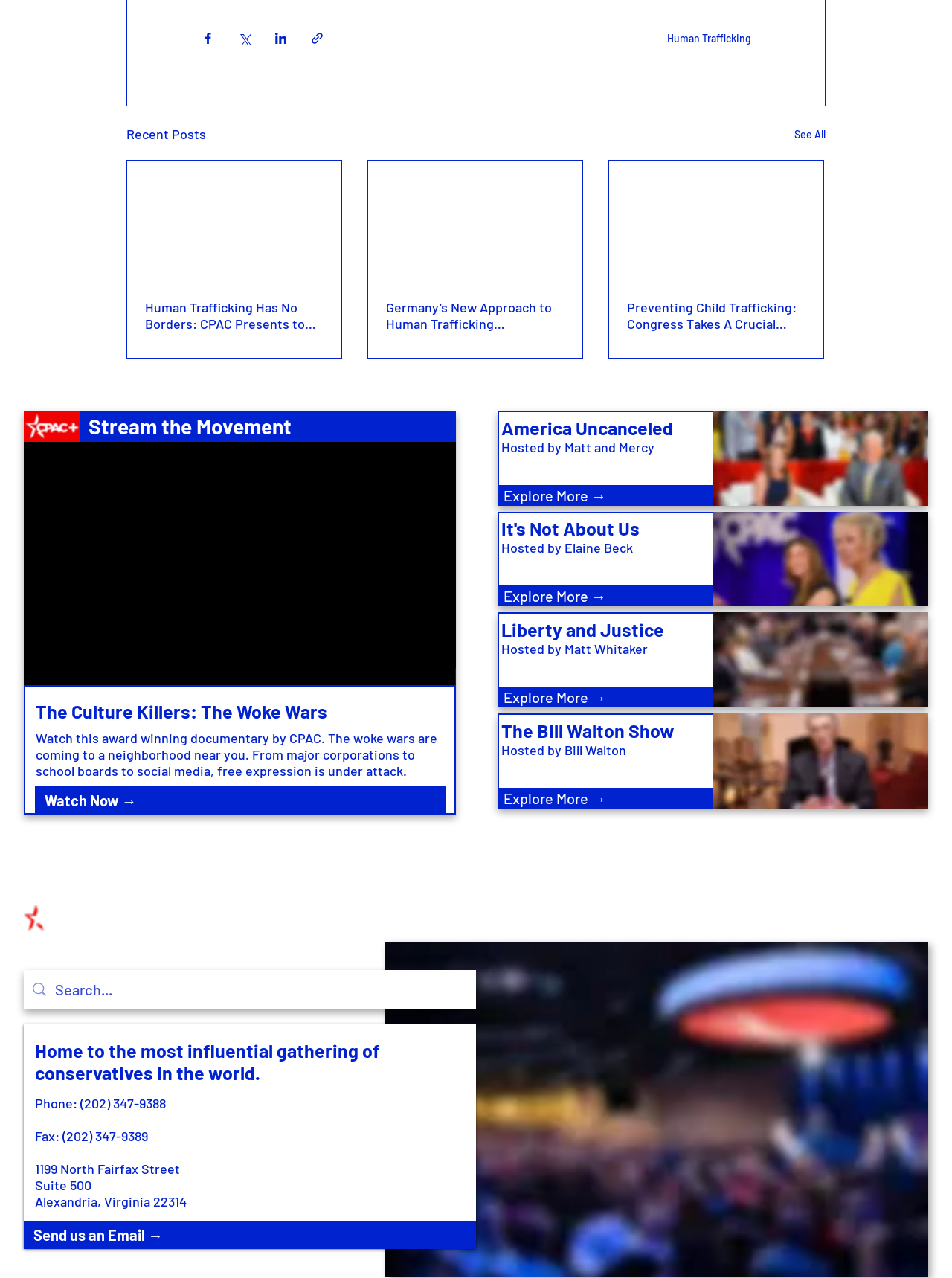Using details from the image, please answer the following question comprehensively:
What is the purpose of the button with the text 'Share via Facebook'?

I found the button with the text 'Share via Facebook' and determined that its purpose is to allow users to share content on Facebook.